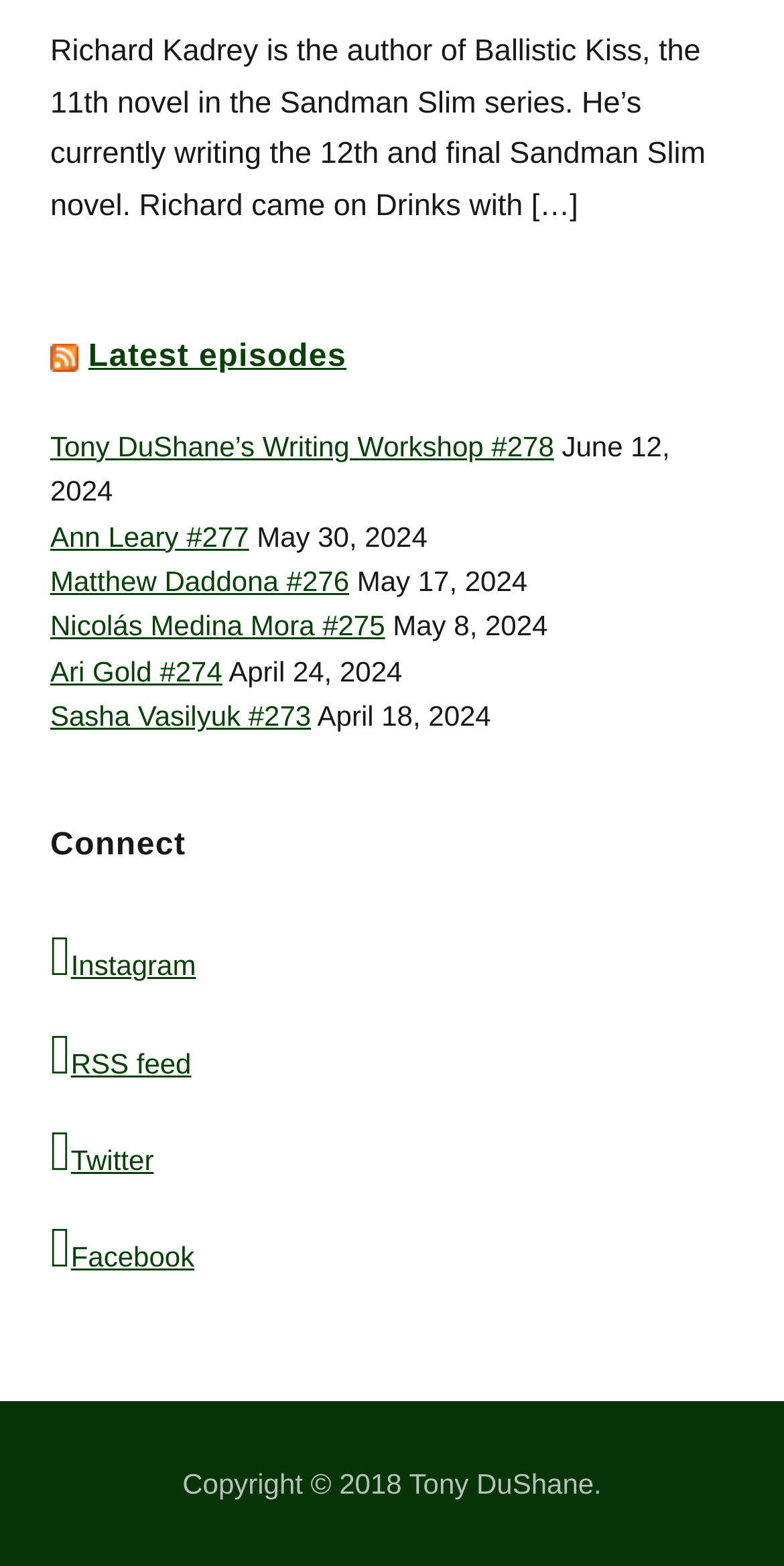Specify the bounding box coordinates of the area to click in order to follow the given instruction: "View latest episodes."

[0.113, 0.217, 0.442, 0.239]